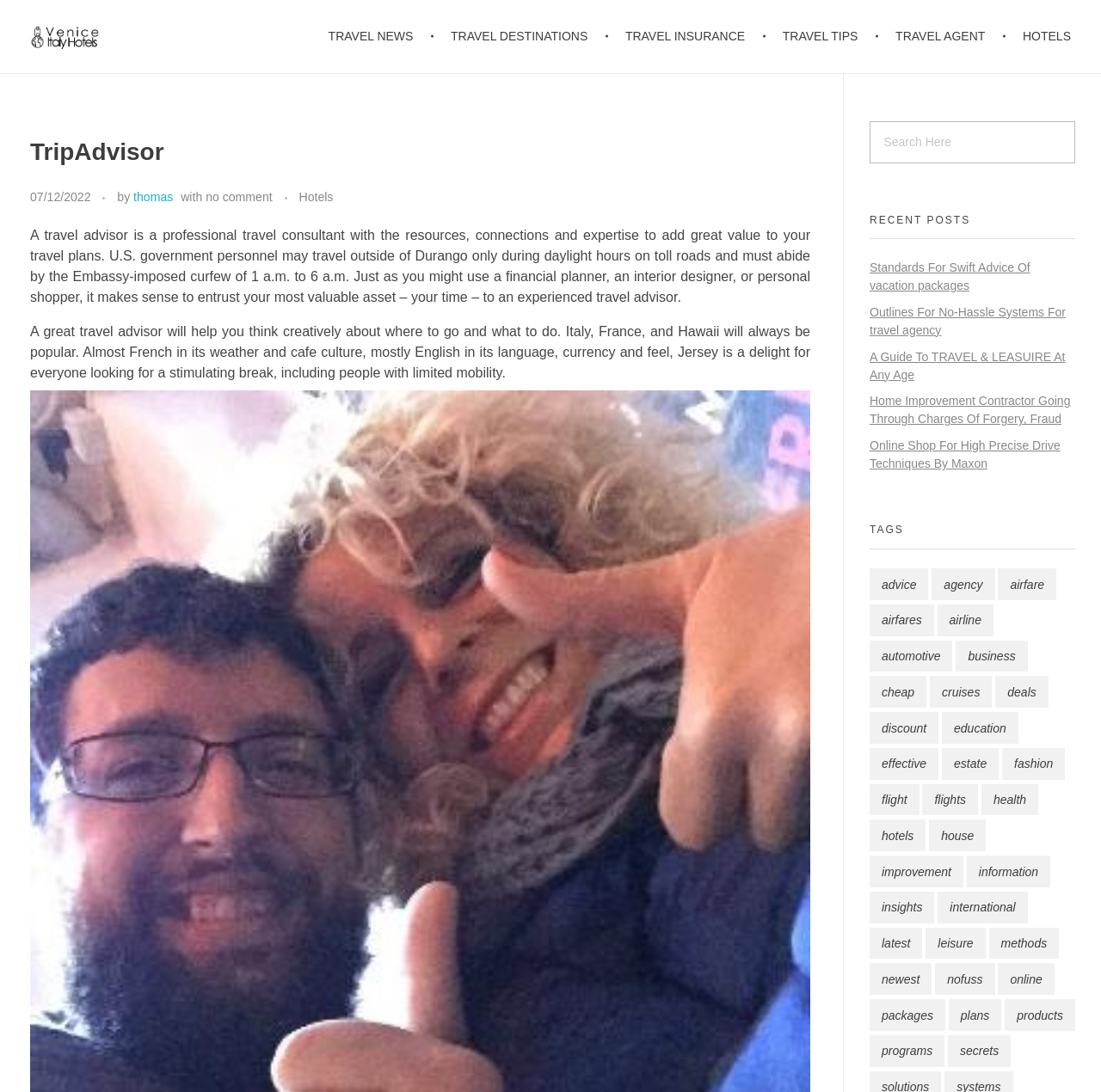Provide the bounding box coordinates, formatted as (top-left x, top-left y, bottom-right x, bottom-right y), with all values being floating point numbers between 0 and 1. Identify the bounding box of the UI element that matches the description: Travel News

[0.298, 0.0, 0.395, 0.067]